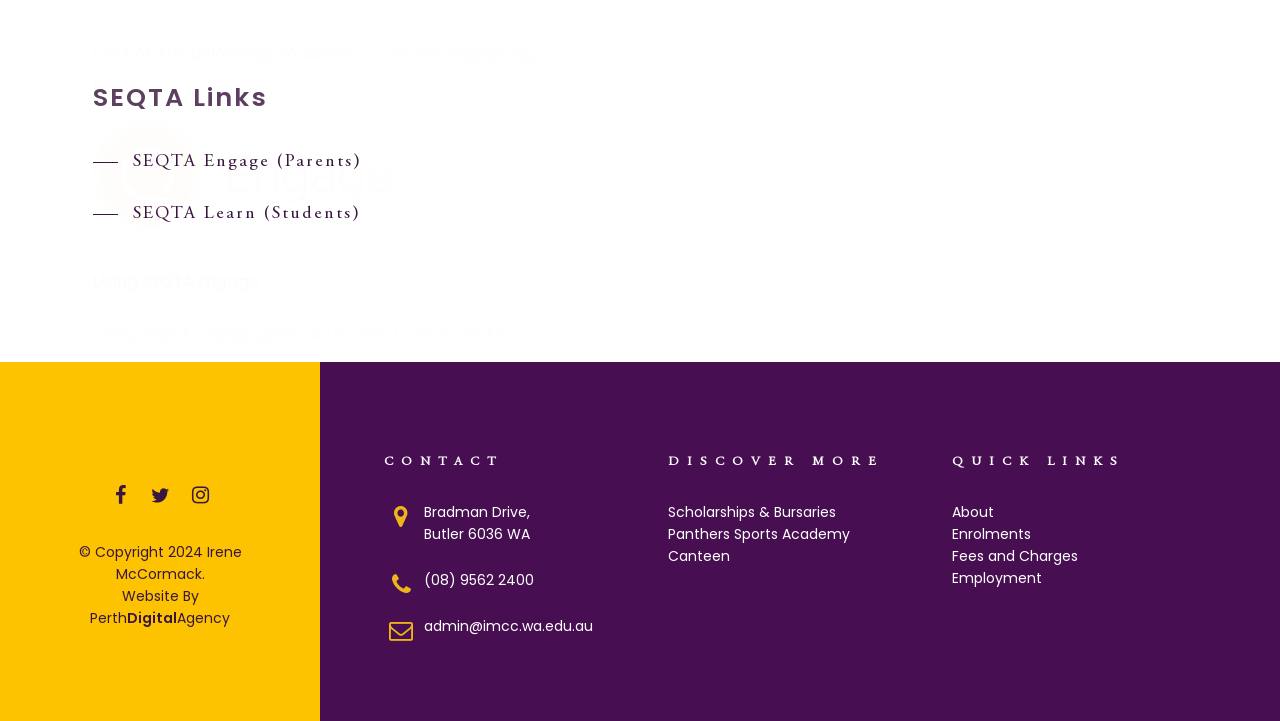Can you pinpoint the bounding box coordinates for the clickable element required for this instruction: "View Employment opportunities"? The coordinates should be four float numbers between 0 and 1, i.e., [left, top, right, bottom].

[0.744, 0.788, 0.814, 0.815]